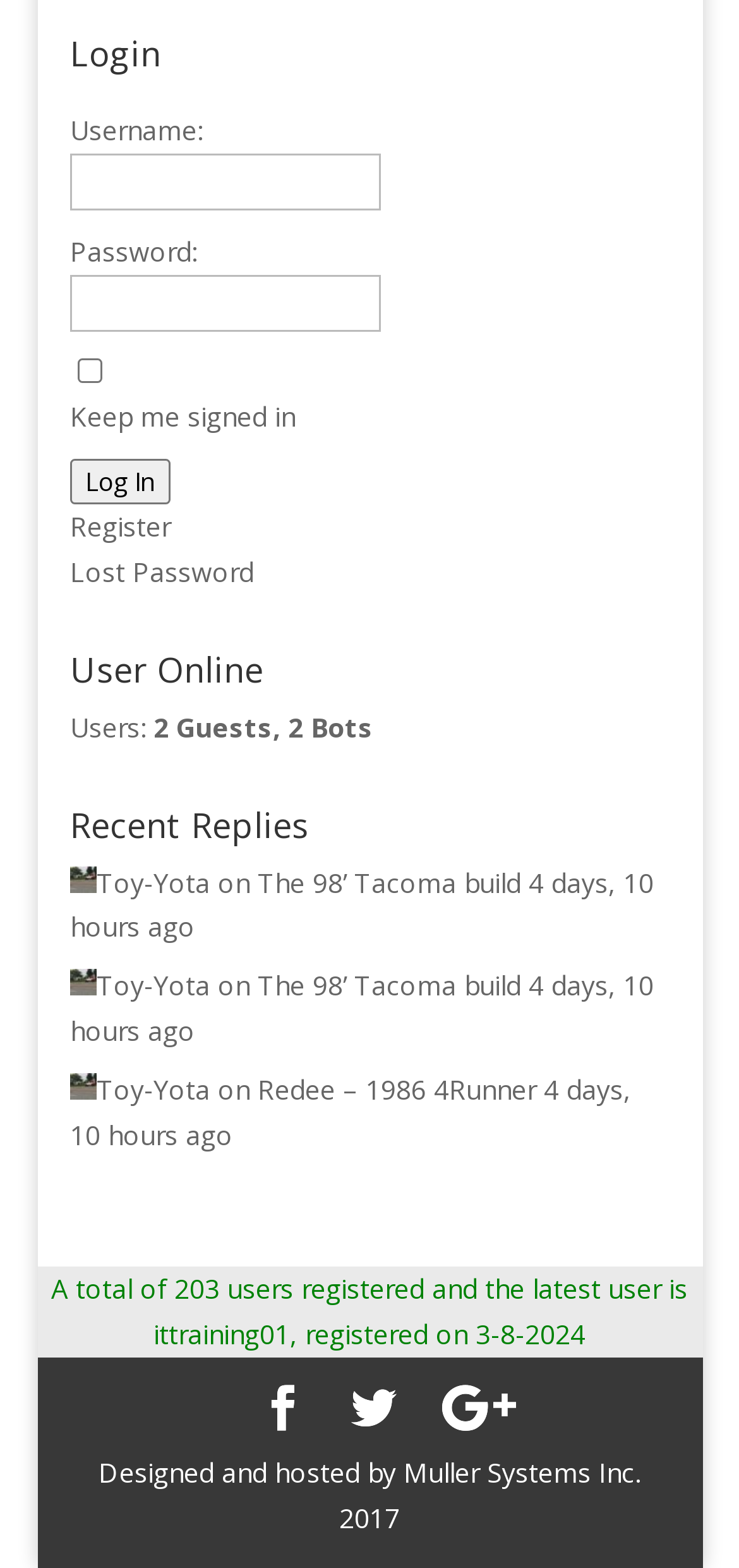Identify the bounding box for the UI element described as: "Lost Password". The coordinates should be four float numbers between 0 and 1, i.e., [left, top, right, bottom].

[0.095, 0.351, 0.344, 0.379]